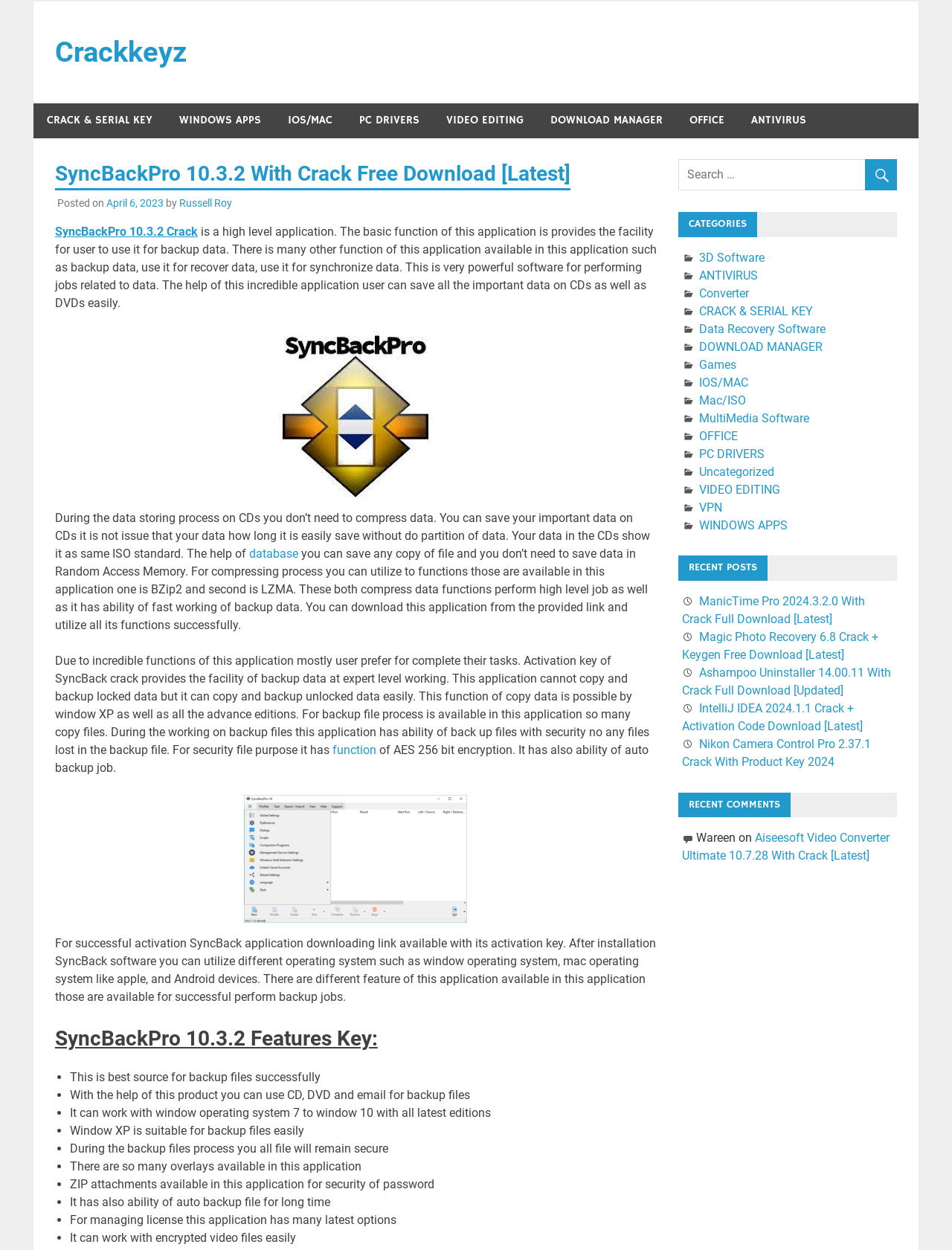What is the purpose of the SyncBackPro software?
Kindly answer the question with as much detail as you can.

I found the answer by reading the text 'The basic function of this application is provides the facility for user to use it for backup data.' which clearly states the purpose of the SyncBackPro software.